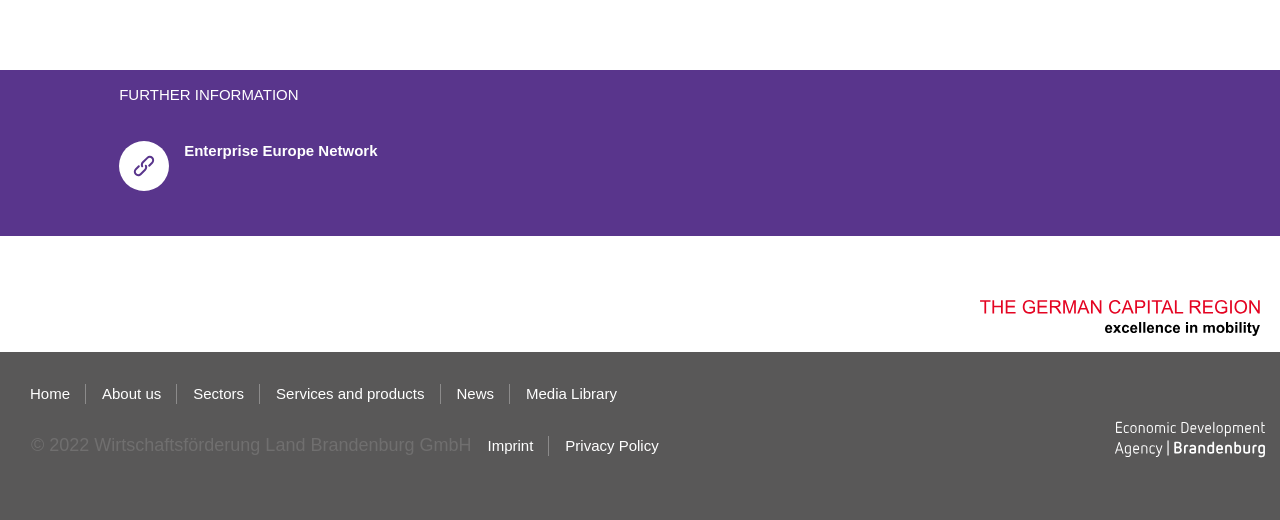Kindly determine the bounding box coordinates for the area that needs to be clicked to execute this instruction: "Check Privacy Policy".

[0.429, 0.808, 0.527, 0.908]